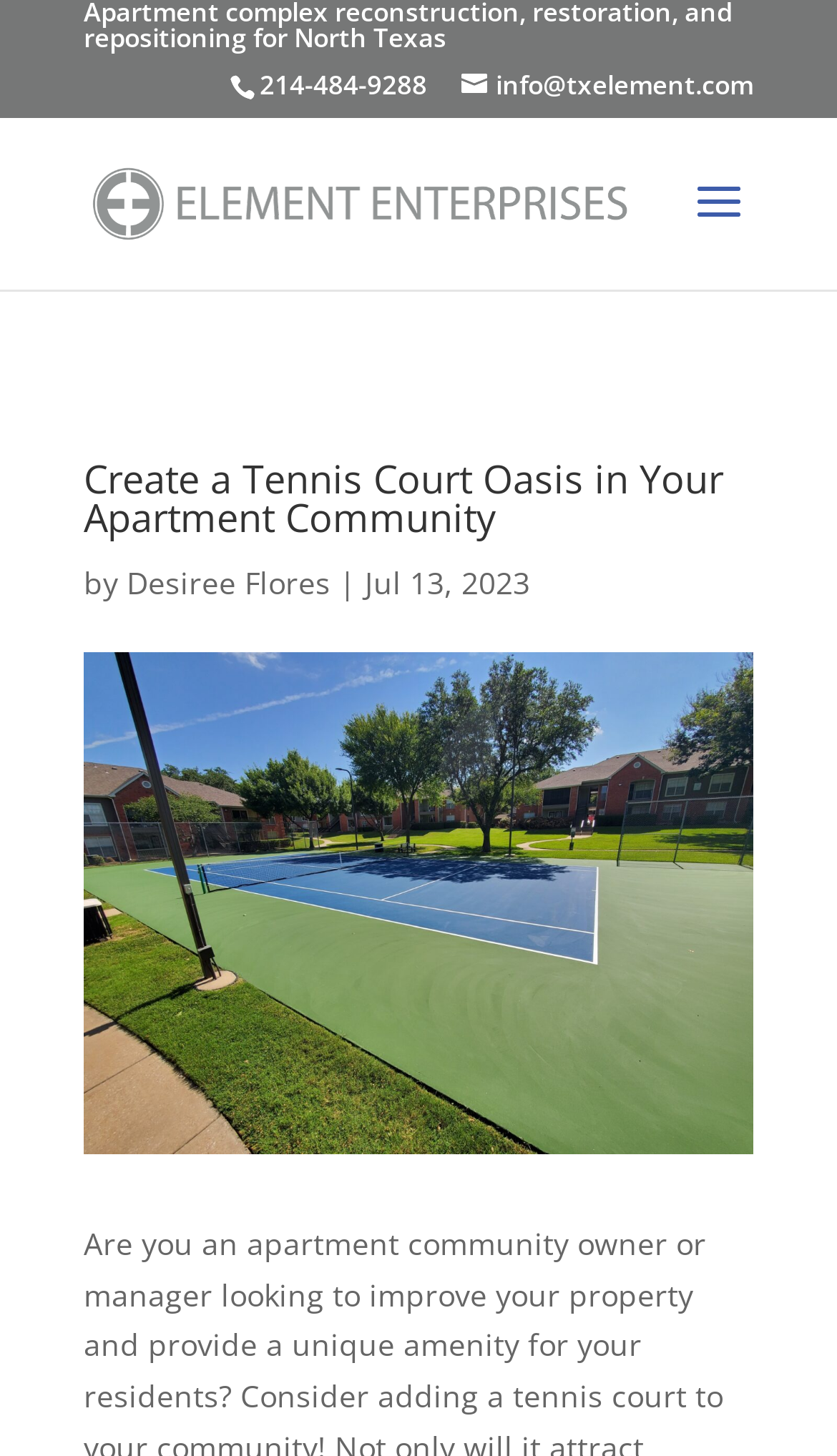What is the phone number to contact?
Answer the question with just one word or phrase using the image.

214-484-9288